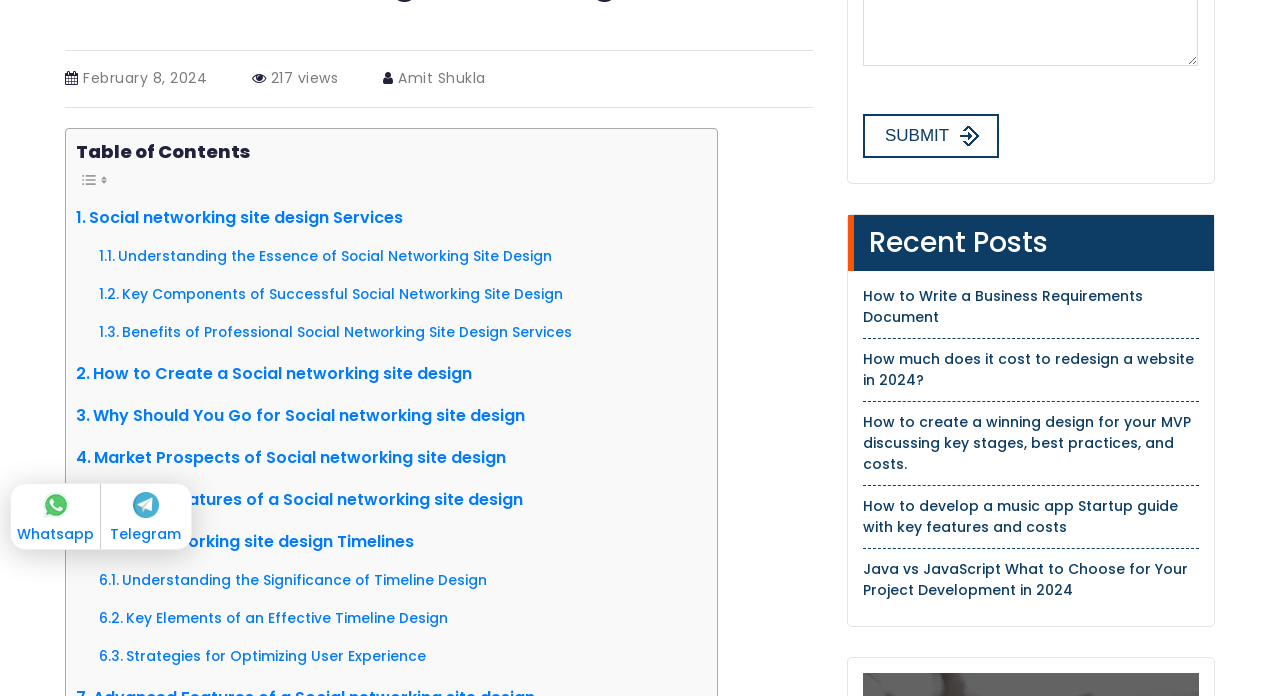Given the description Social networking site design Services, predict the bounding box coordinates of the UI element. Ensure the coordinates are in the format (top-left x, top-left y, bottom-right x, bottom-right y) and all values are between 0 and 1.

[0.059, 0.281, 0.315, 0.341]